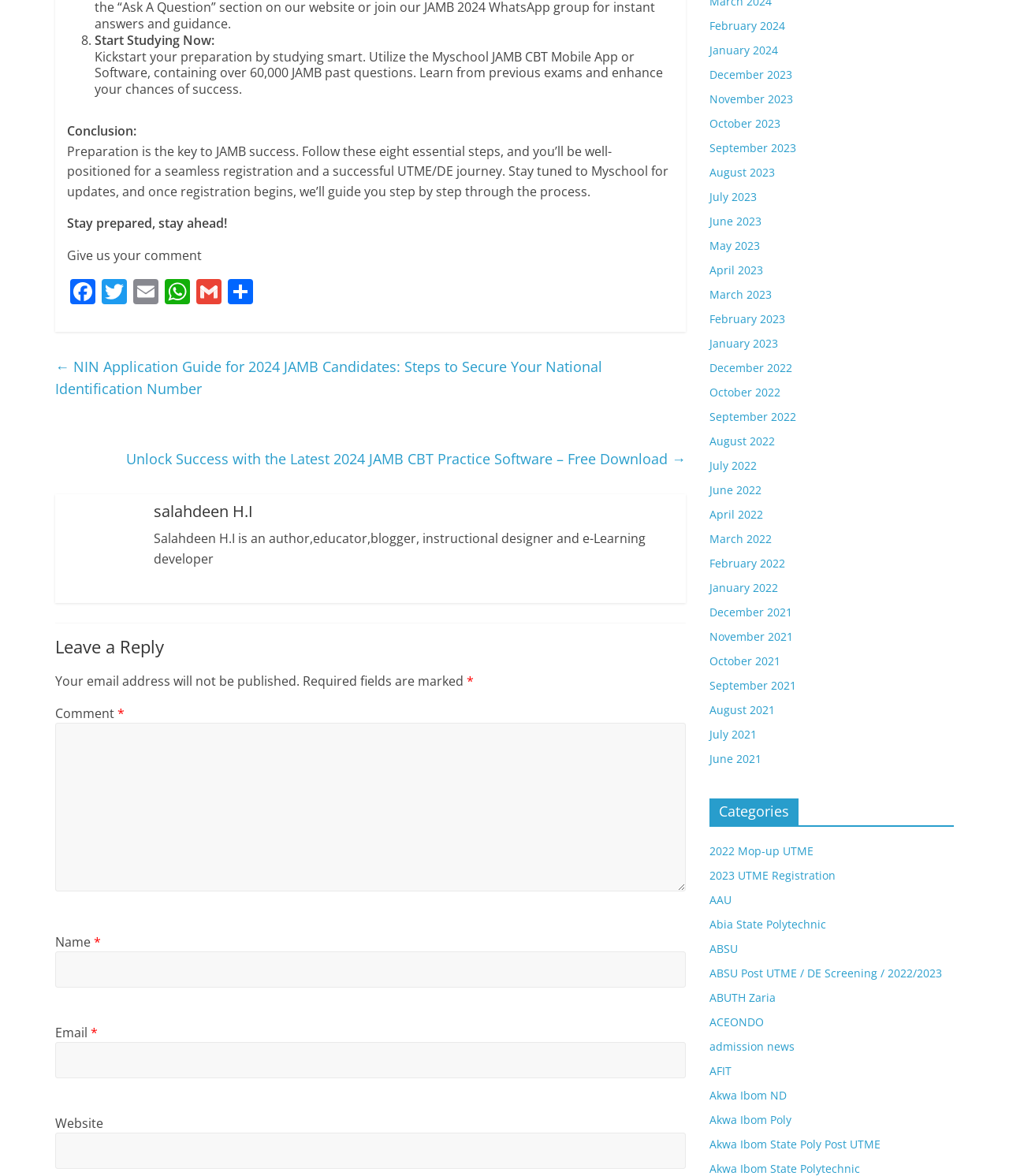Determine the bounding box coordinates for the area you should click to complete the following instruction: "Leave a comment".

[0.055, 0.614, 0.68, 0.758]